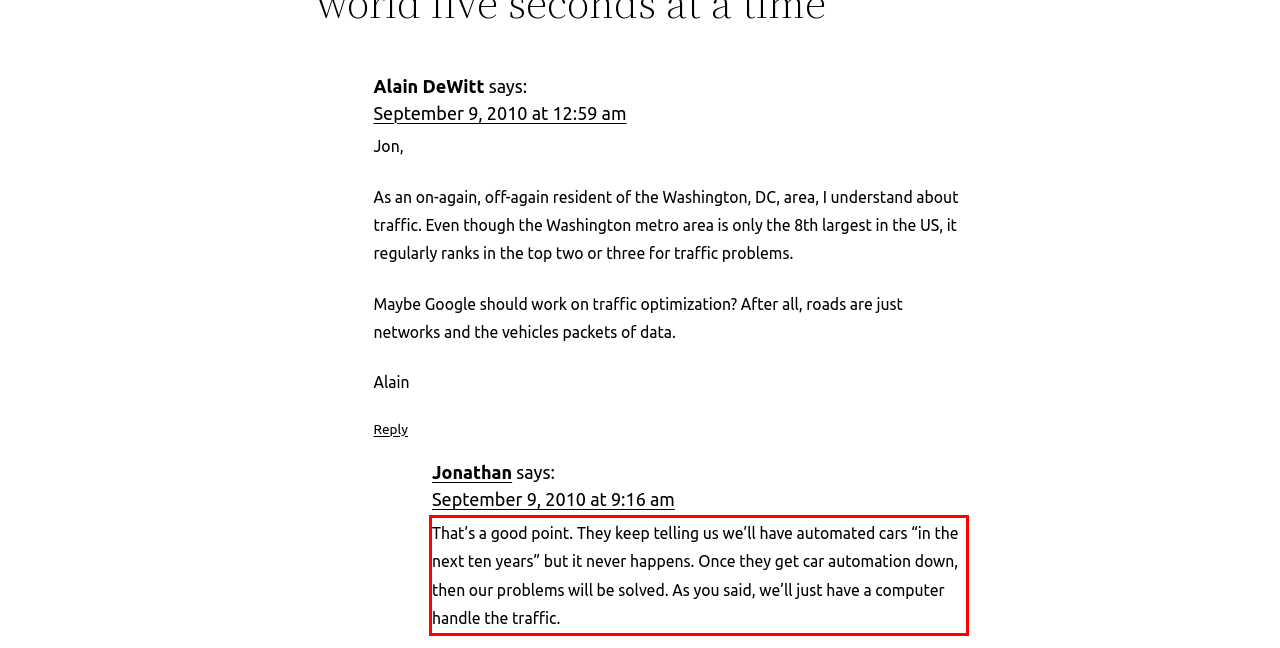There is a screenshot of a webpage with a red bounding box around a UI element. Please use OCR to extract the text within the red bounding box.

That’s a good point. They keep telling us we’ll have automated cars “in the next ten years” but it never happens. Once they get car automation down, then our problems will be solved. As you said, we’ll just have a computer handle the traffic.